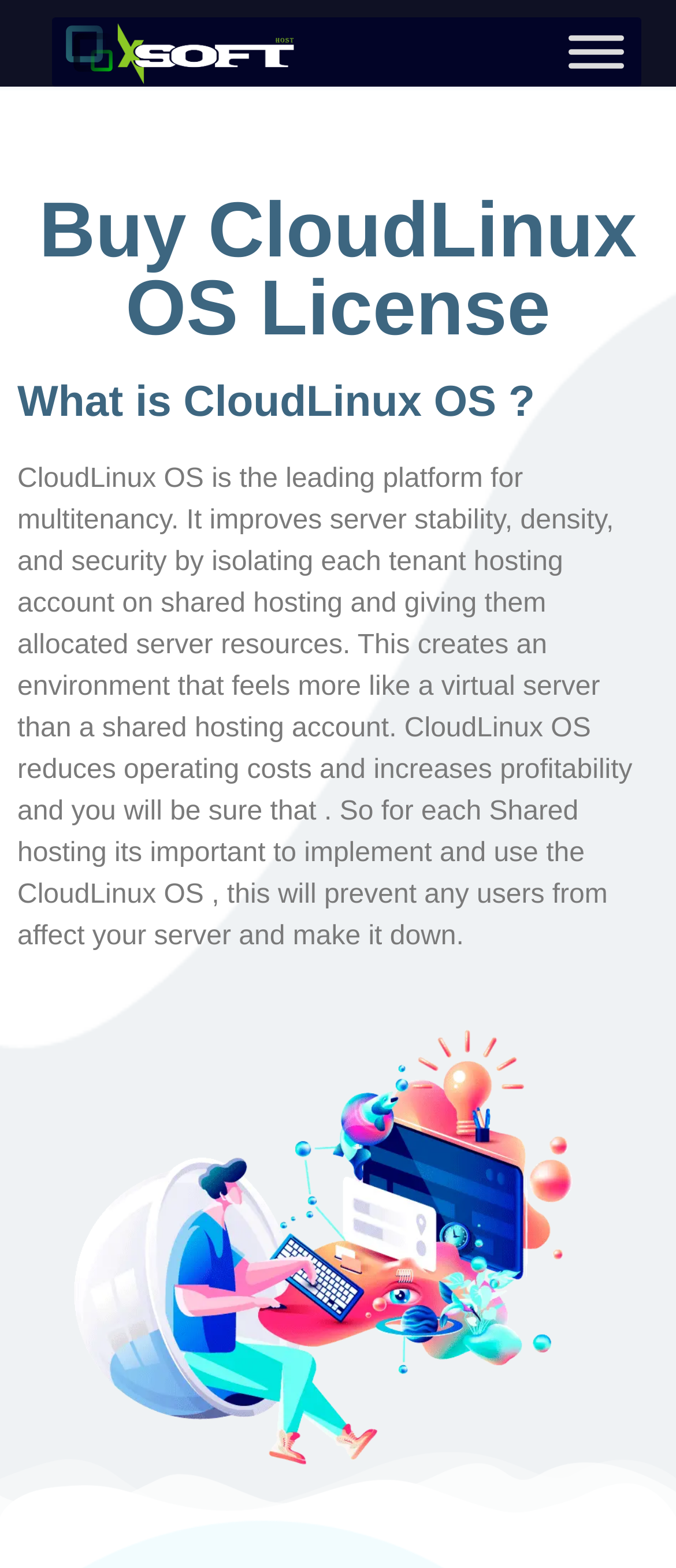What is the environment created by CloudLinux OS?
Using the visual information from the image, give a one-word or short-phrase answer.

Virtual server